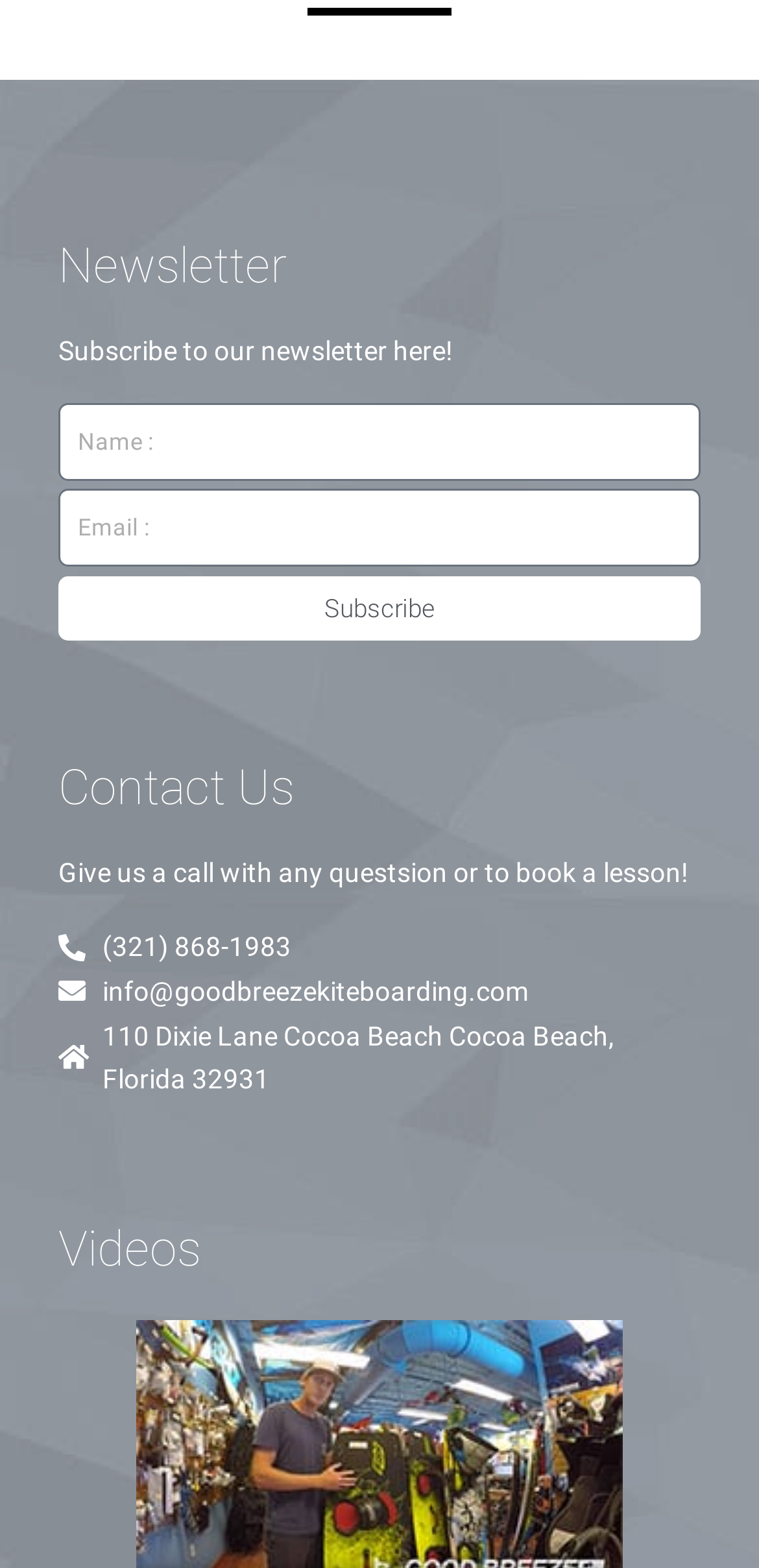What is the purpose of the newsletter section?
Based on the image, provide a one-word or brief-phrase response.

To subscribe to newsletter